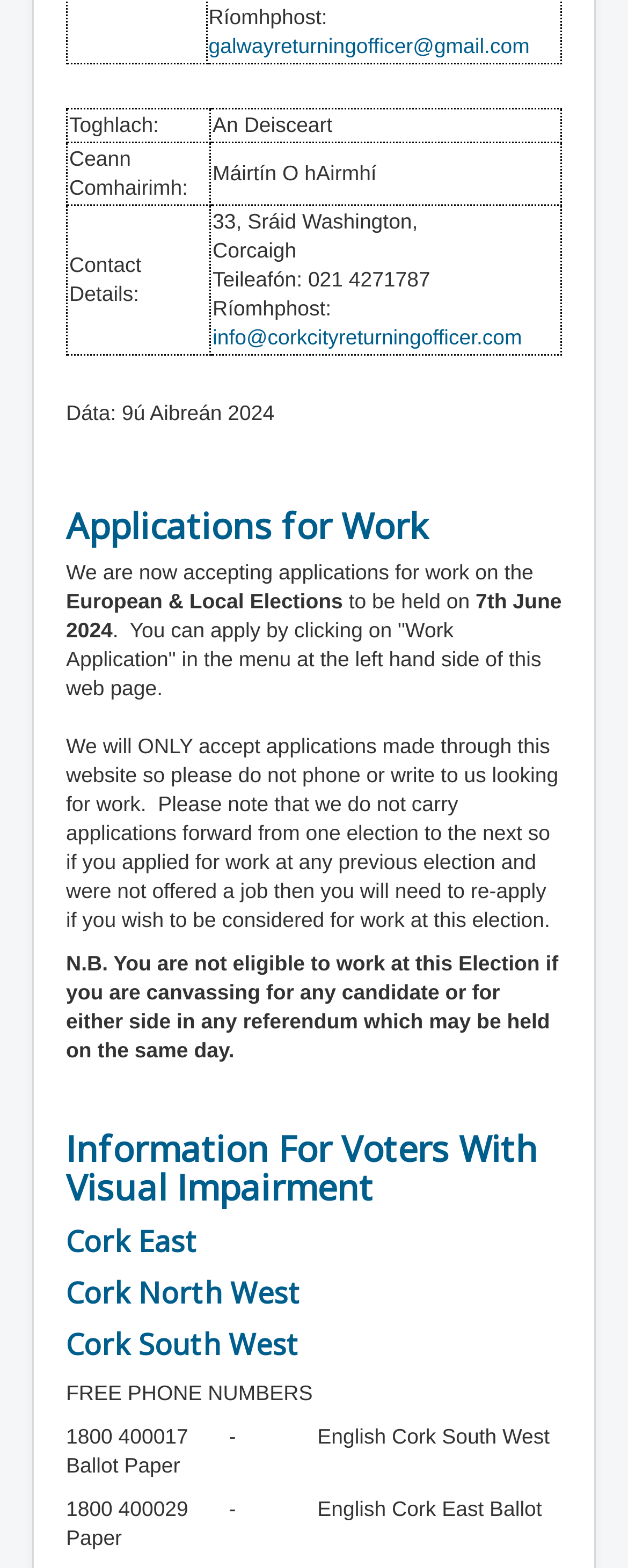Who is the Ceann Comhairimh?
Answer the question with a detailed and thorough explanation.

The Ceann Comhairimh can be found in the table section of the webpage, where it lists the details of the returning officer, including the name 'Máirtín O hAirmhí' as the Ceann Comhairimh.